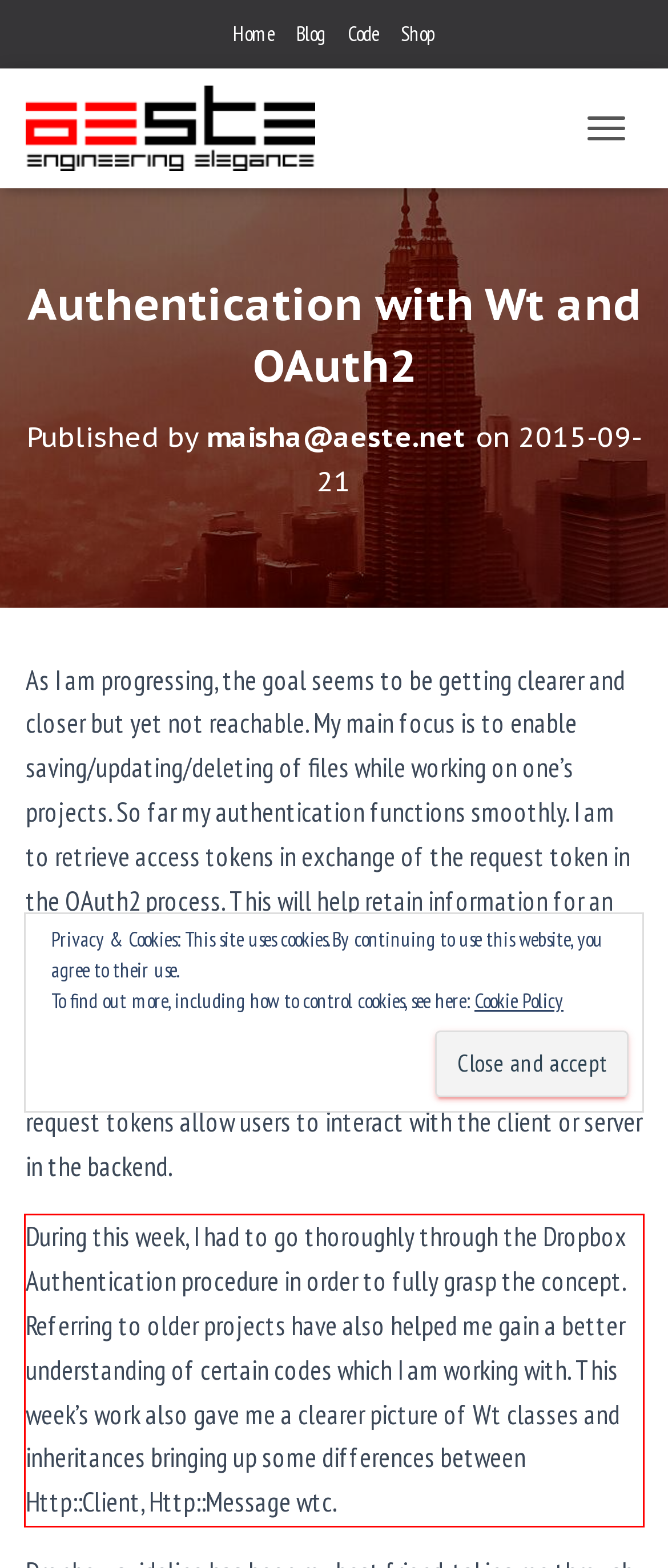You have a webpage screenshot with a red rectangle surrounding a UI element. Extract the text content from within this red bounding box.

During this week, I had to go thoroughly through the Dropbox Authentication procedure in order to fully grasp the concept. Referring to older projects have also helped me gain a better understanding of certain codes which I am working with. This week’s work also gave me a clearer picture of Wt classes and inheritances bringing up some differences between Http::Client, Http::Message wtc.